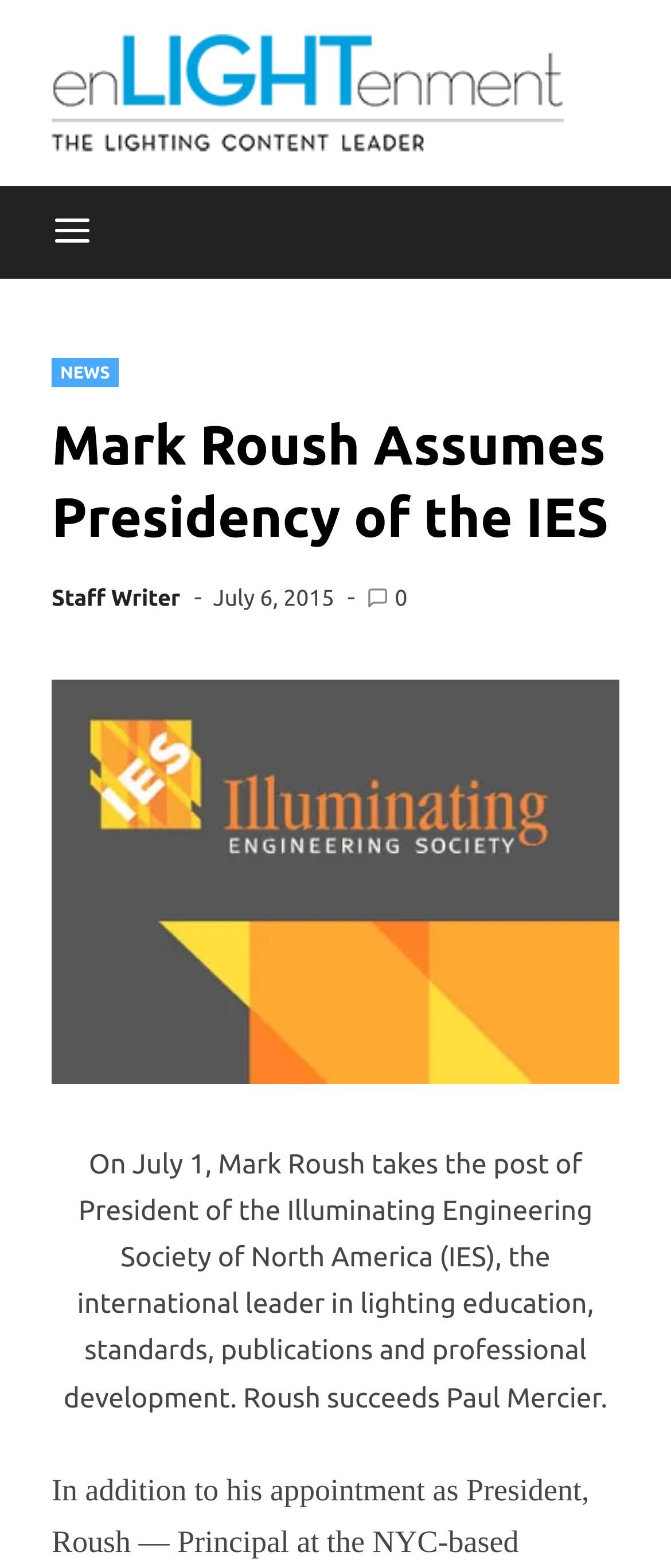Given the following UI element description: "July 6, 2015", find the bounding box coordinates in the webpage screenshot.

[0.318, 0.375, 0.498, 0.39]